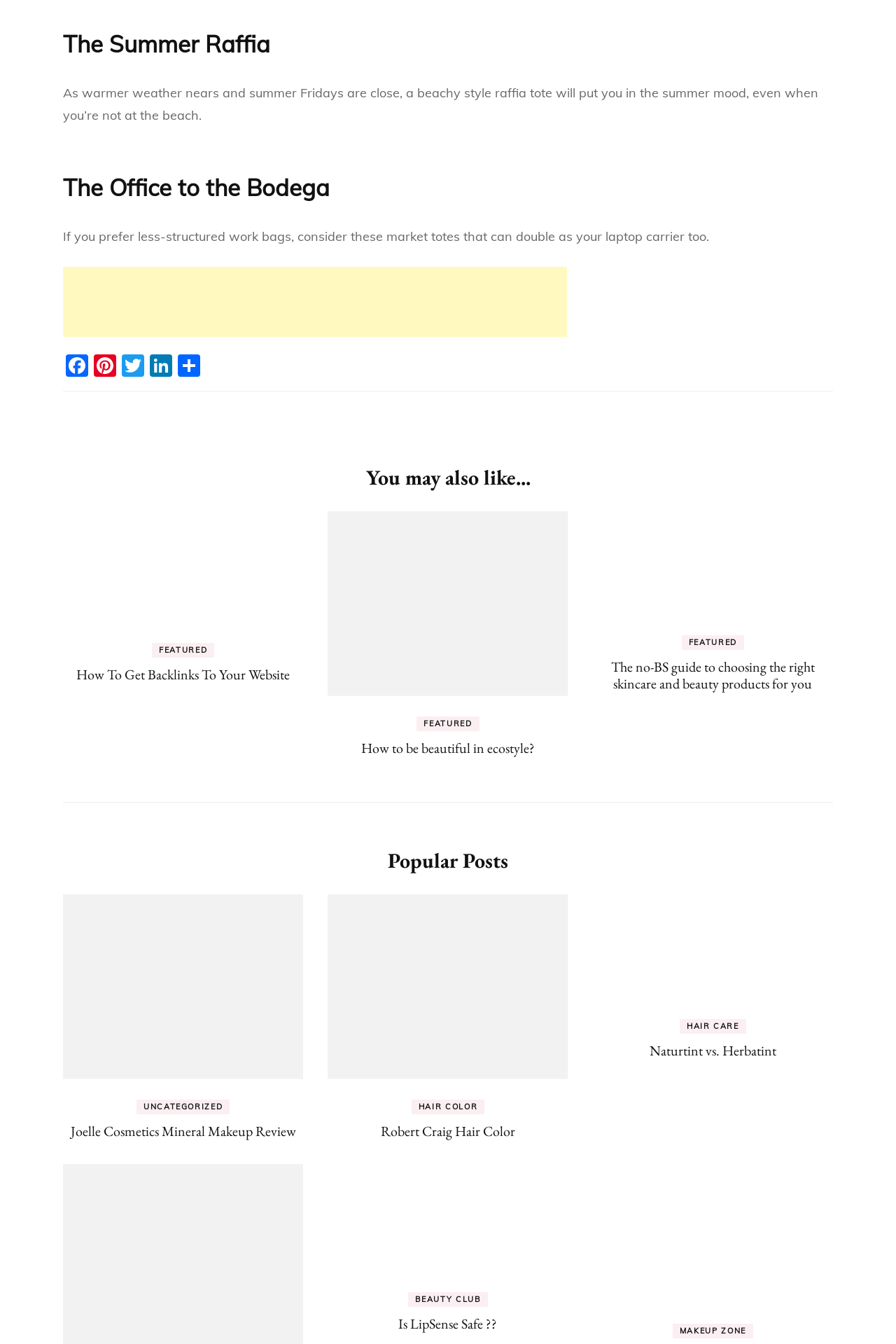Reply to the question with a single word or phrase:
What is the topic of the first article?

The Summer Raffia